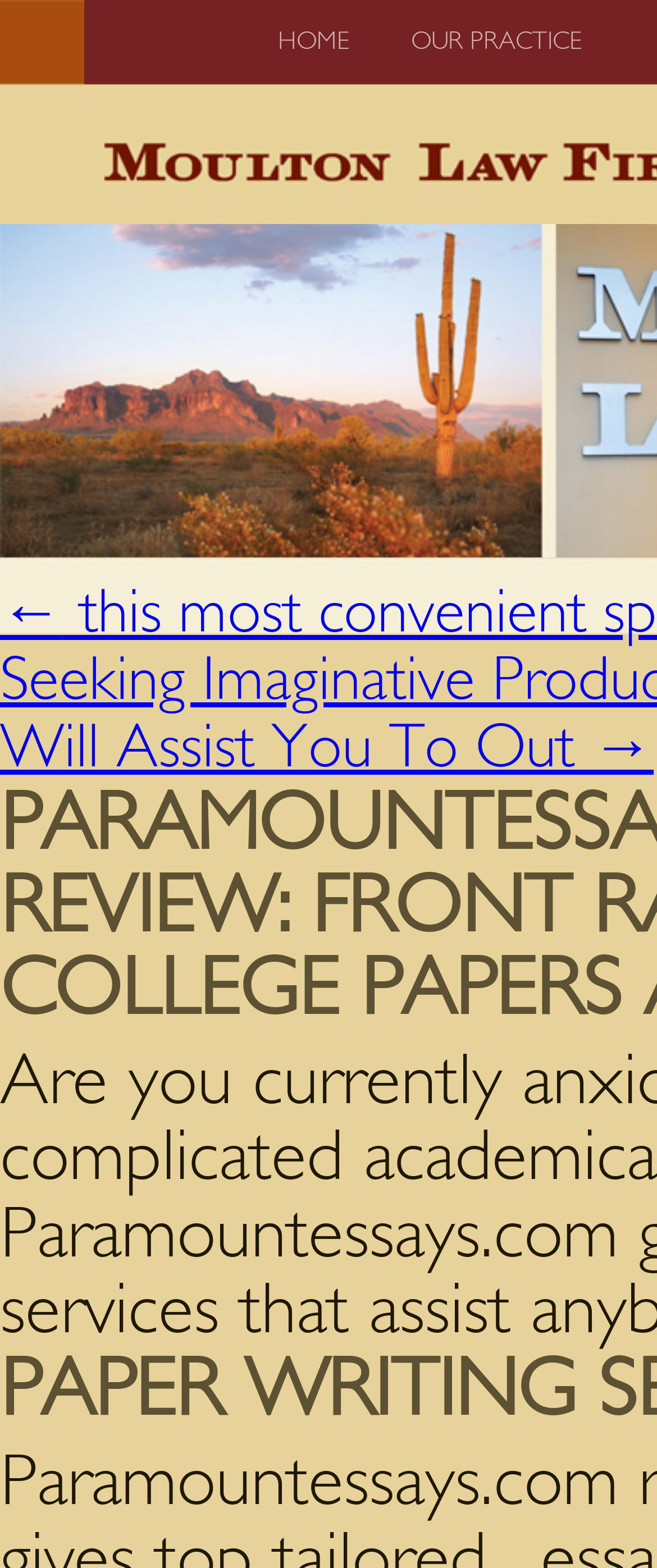Extract the main title from the webpage.

PARAMOUNTESSAYS . COM IN-DEPTH REVIEW: FRONT RANK SERVICE TO ORDER COLLEGE PAPERS ASAP AND EASILY